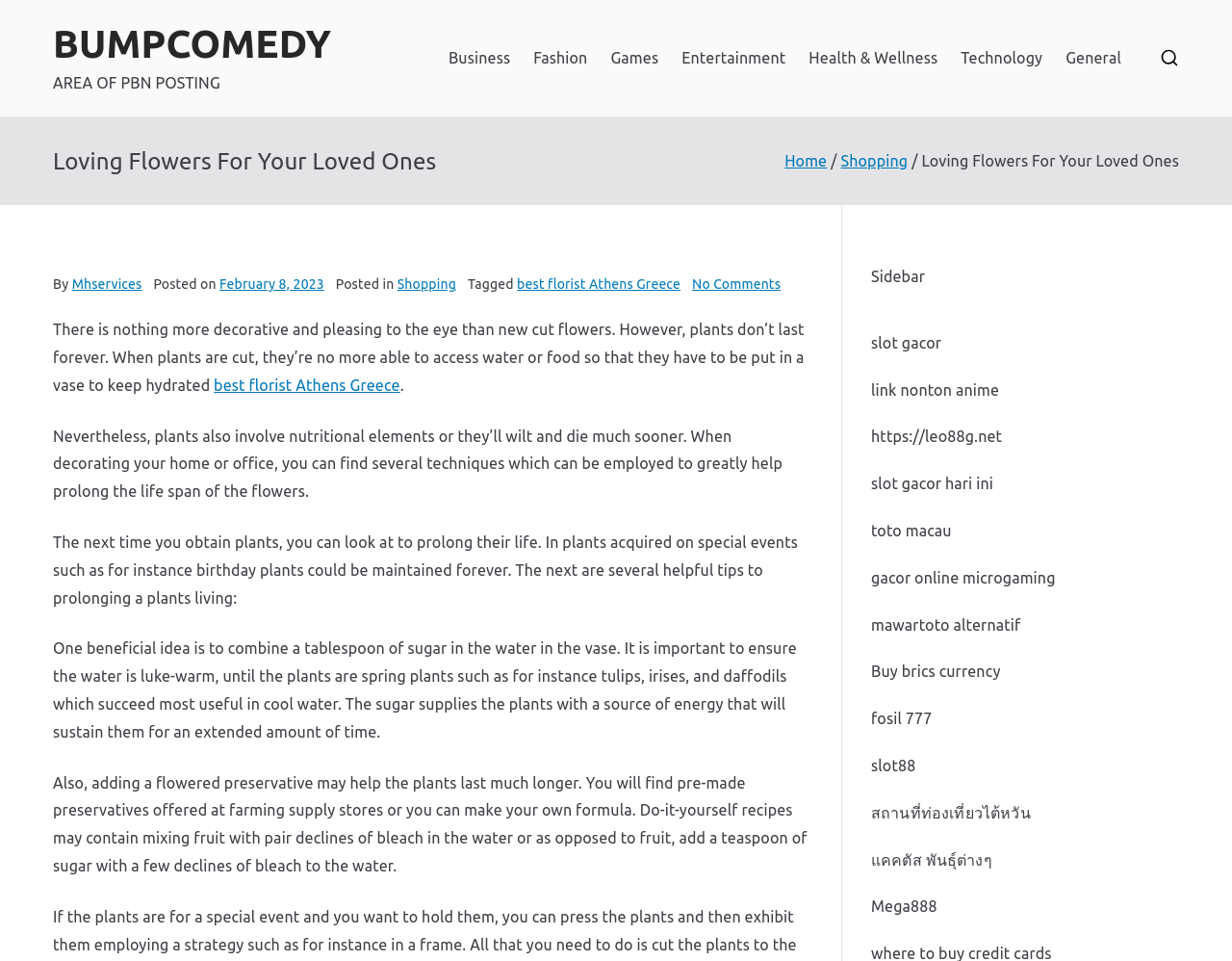Generate a thorough description of the webpage.

The webpage is about "Loving Flowers For Your Loved Ones" and appears to be a blog post or article. At the top, there is a navigation bar with links to different categories such as "Business", "Fashion", "Games", and more. Below the navigation bar, there is a heading with the title of the article, followed by a breadcrumb navigation section that shows the path "Home > Shopping > Loving Flowers For Your Loved Ones".

The main content of the article is divided into several paragraphs that discuss the importance of flowers and how to prolong their life. The text explains that cut flowers need to be placed in a vase with water to stay hydrated, but they also require nutritional elements to survive. The article provides several tips on how to keep flowers fresh, including adding sugar to the water and using a flower preservative.

On the right side of the page, there is a sidebar with several links to external websites, including online gaming sites, anime streaming platforms, and online shopping websites. There are also links to other articles or blog posts on the same website.

At the very top of the page, there is a link to the website's homepage, labeled "BUMPCOMEDY", and a small image with no alt text.